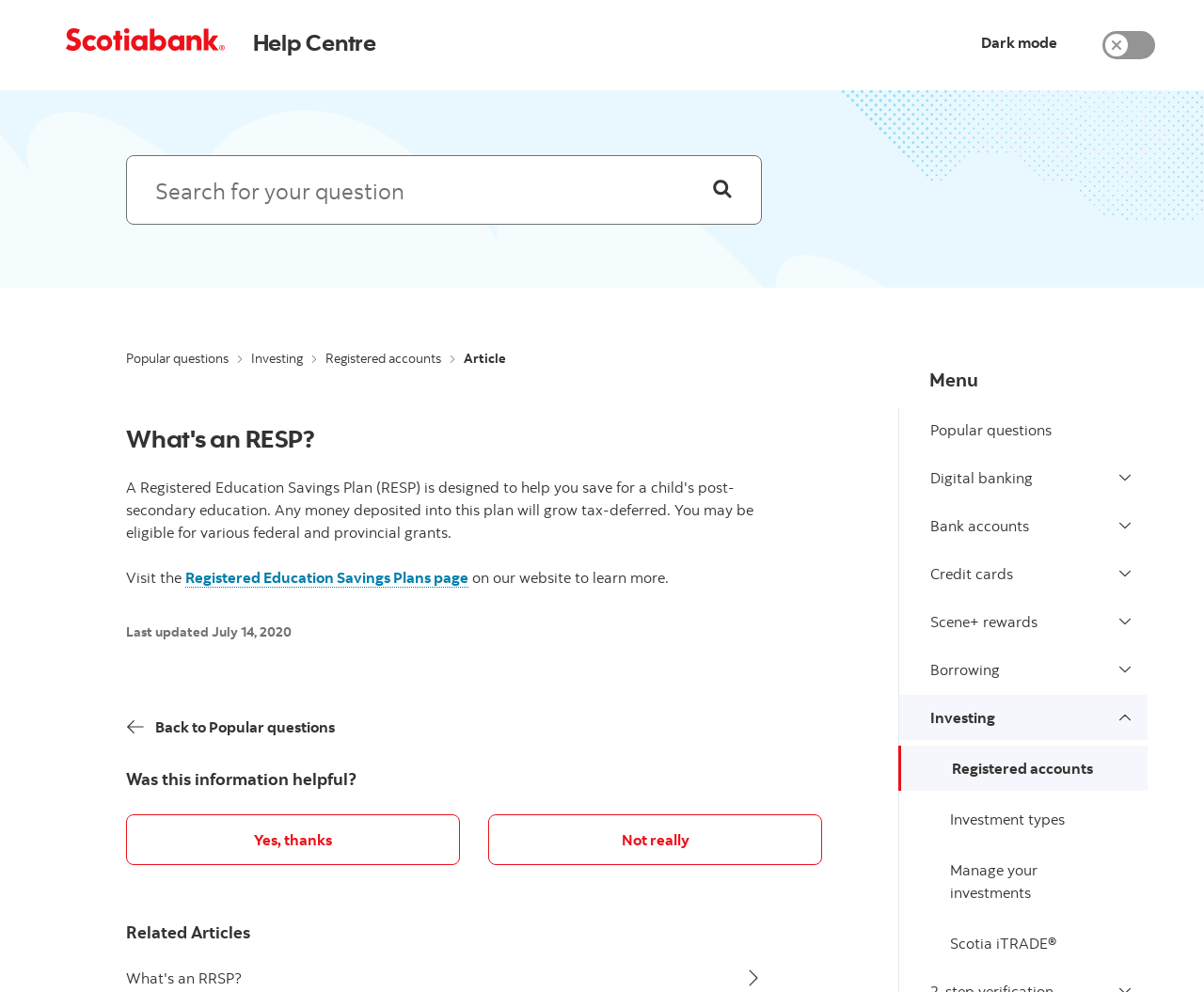Provide a thorough description of the webpage's content and layout.

This webpage is about Scotiabank's Help Centre, specifically focusing on Registered Education Savings Plans (RESPs). At the top left, there is a link to the Scotiabank Help Centre and a Scotiabank logo image. On the top right, there is a checkbox for dark mode and a search bar with a search button. 

Below the search bar, there is a navigation menu with links to popular questions, investing, and registered accounts. The main content of the page starts with a heading "What's an RESP?" followed by a paragraph of text that explains what an RESP is and how it can help with saving for a child's post-secondary education. 

There is a link to visit the Registered Education Savings Plans page on the Scotiabank website to learn more. The page also displays the last updated date, which is July 14, 2020. A "Back" button is located below, which takes the user back to popular questions.

Further down, there is a section asking if the information was helpful, with "Yes, thanks" and "Not really" buttons. Below that, there is a heading "Related Articles". 

On the right side of the page, there is a menu with links to popular questions, digital banking, bank accounts, credit cards, Scene+ rewards, borrowing, and investing. The investing link has a submenu with links to registered accounts, investment types, managing investments, and Scotia iTRADE.